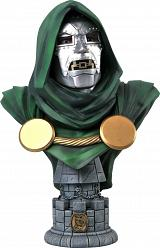Generate a complete and detailed caption for the image.

This image features the **Marvel: Legends in 3D - Dr. Doom 1:2 Scale Bust**, a highly detailed collectible highlighting the iconic supervillain from Marvel Comics. The bust depicts Dr. Doom wearing his signature green cloak and silver mask, showcasing intricate craftsmanship and vibrant colors. Gold accents on the armor add a touch of elegance, while the base is designed to resemble a Gothic architectural structure, further enhancing its display appeal. This collectible is ideal for fans and collectors, particularly those who admire the artistry of comic book memorabilia. It is available for advance order, making it a coveted item for enthusiasts looking to add a striking piece to their collection.